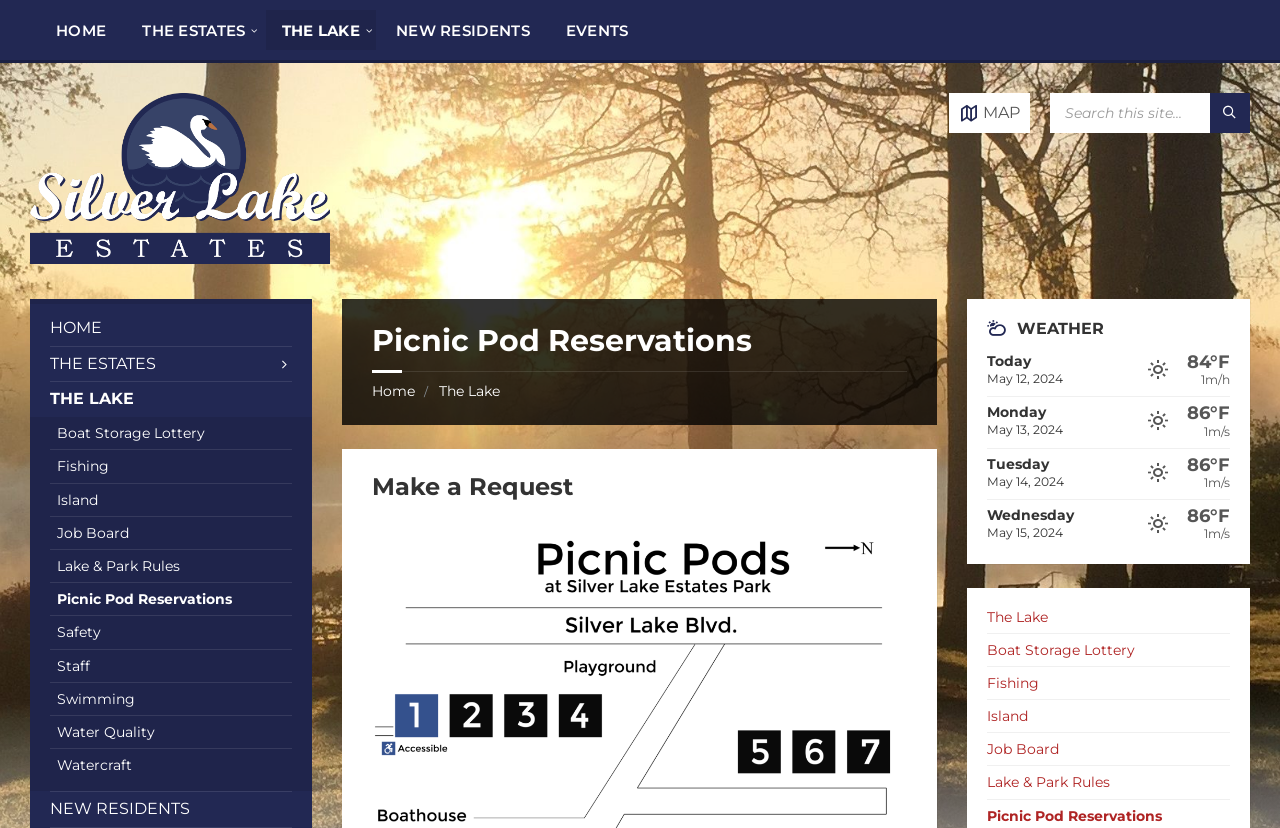Respond to the question with just a single word or phrase: 
How many links are there in the top navigation bar?

5